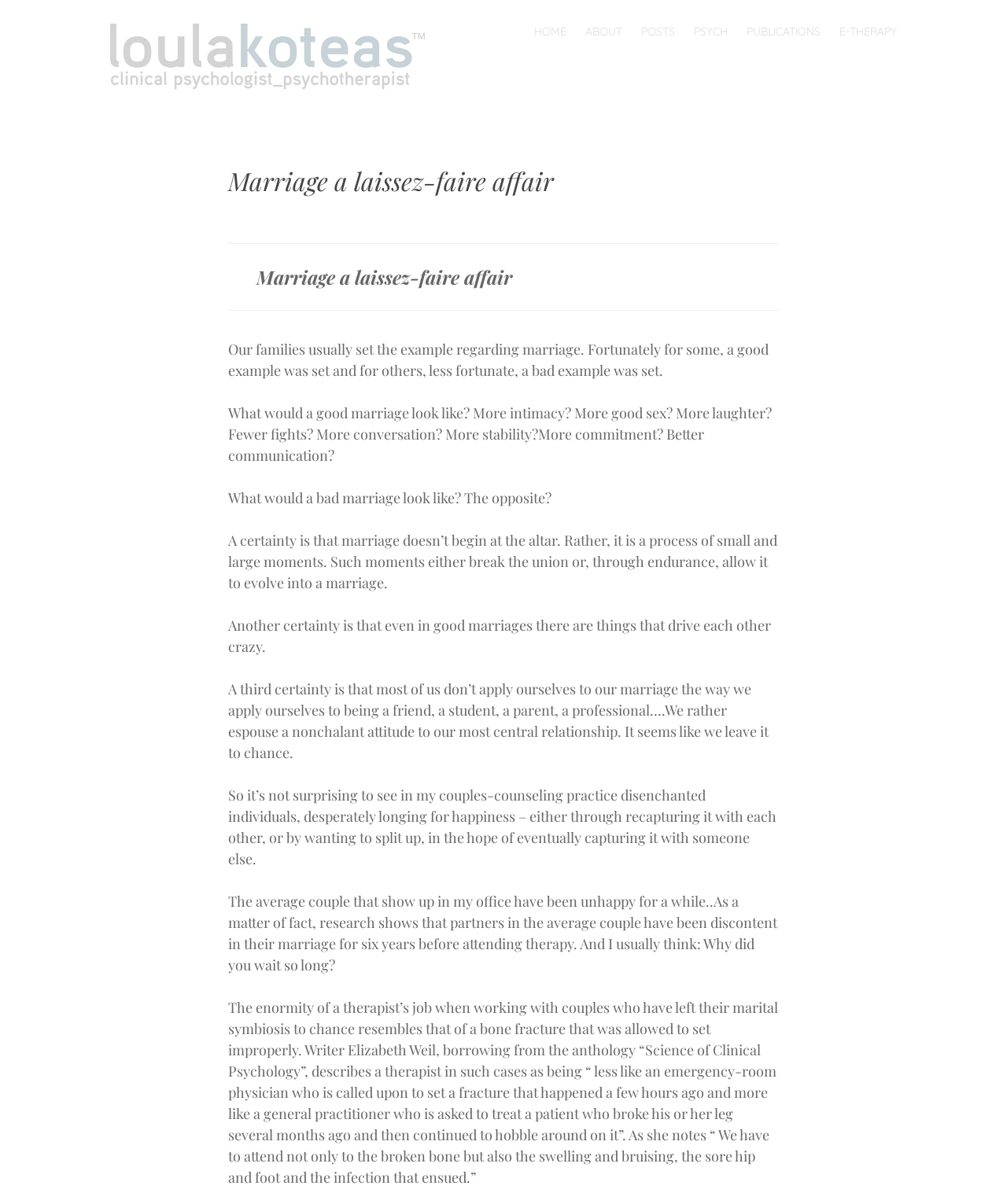What is the analogy used to describe a therapist's job?
Use the information from the image to give a detailed answer to the question.

The author uses the analogy of a bone fracture to describe a therapist's job when working with couples who have left their marital symbiosis to chance, citing that it is like treating a patient who broke their leg several months ago and then continued to hobble around on it.